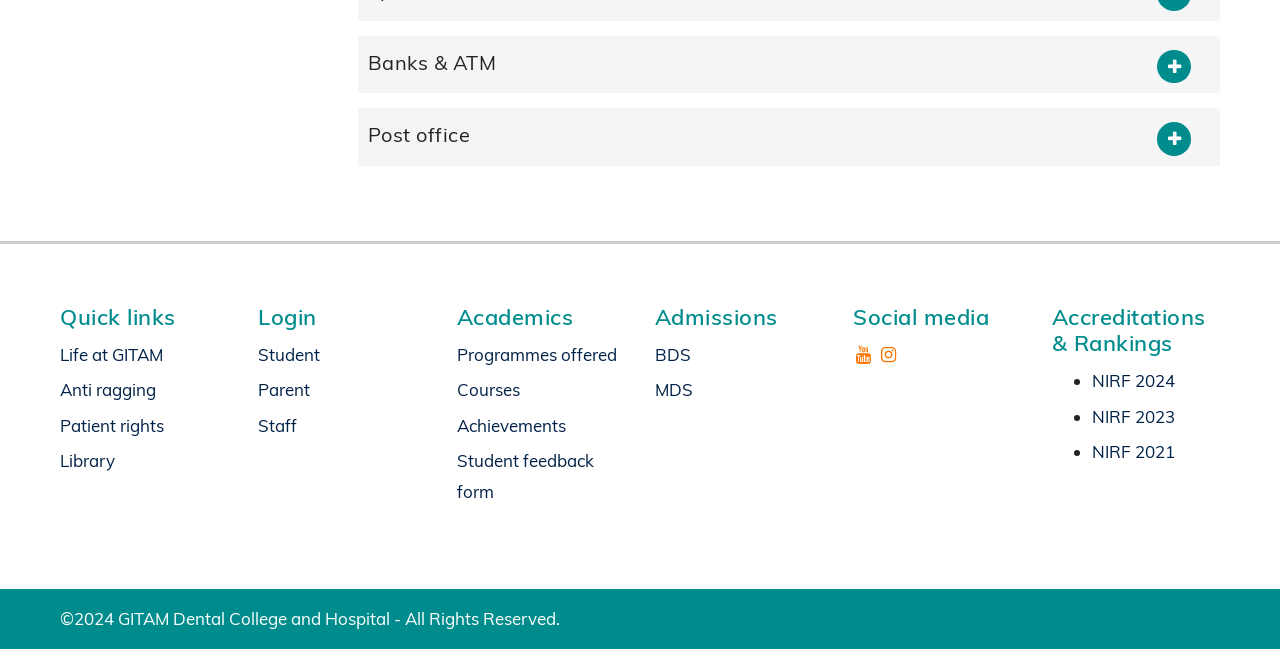What is the name of the student login portal?
Refer to the image and provide a thorough answer to the question.

The login portal for students is called 'G-Student', as indicated by the link under the 'Login' heading.